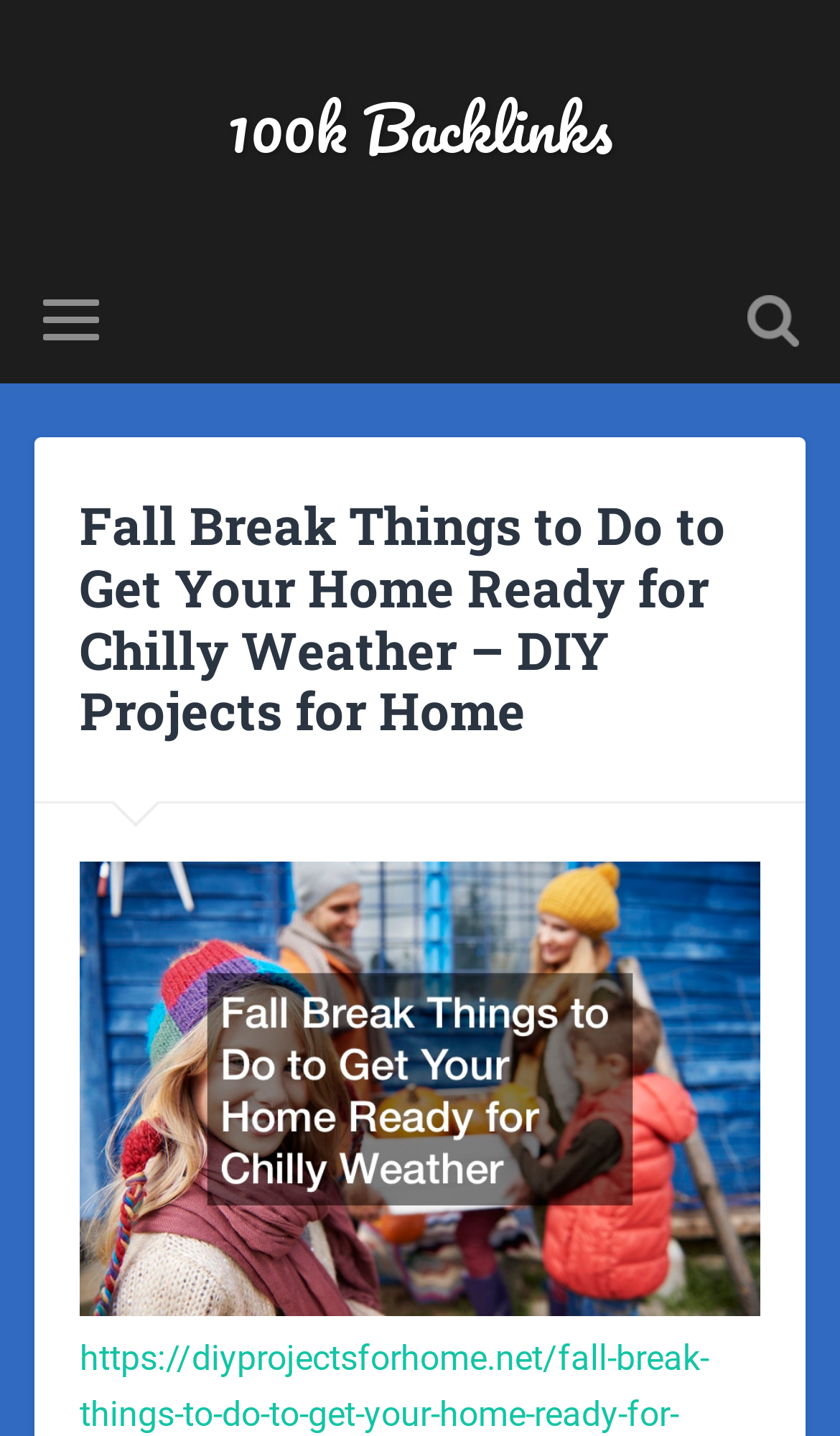Illustrate the webpage's structure and main components comprehensively.

The webpage is about preparing one's home for the fall season. At the top, there is a heading that reads "Fall Break Things to Do to Get Your Home Ready for Chilly Weather – DIY Projects for Home". Below this heading, there is a large image that takes up most of the width of the page. 

On the top left, there are two buttons, one with no label and the other labeled "Toggle search field". On the top right, there is a link labeled "100k Backlinks". 

The webpage also contains a link with the same text as the heading, which is likely a breadcrumb or a title link. There is another link below the image, but it has no label.